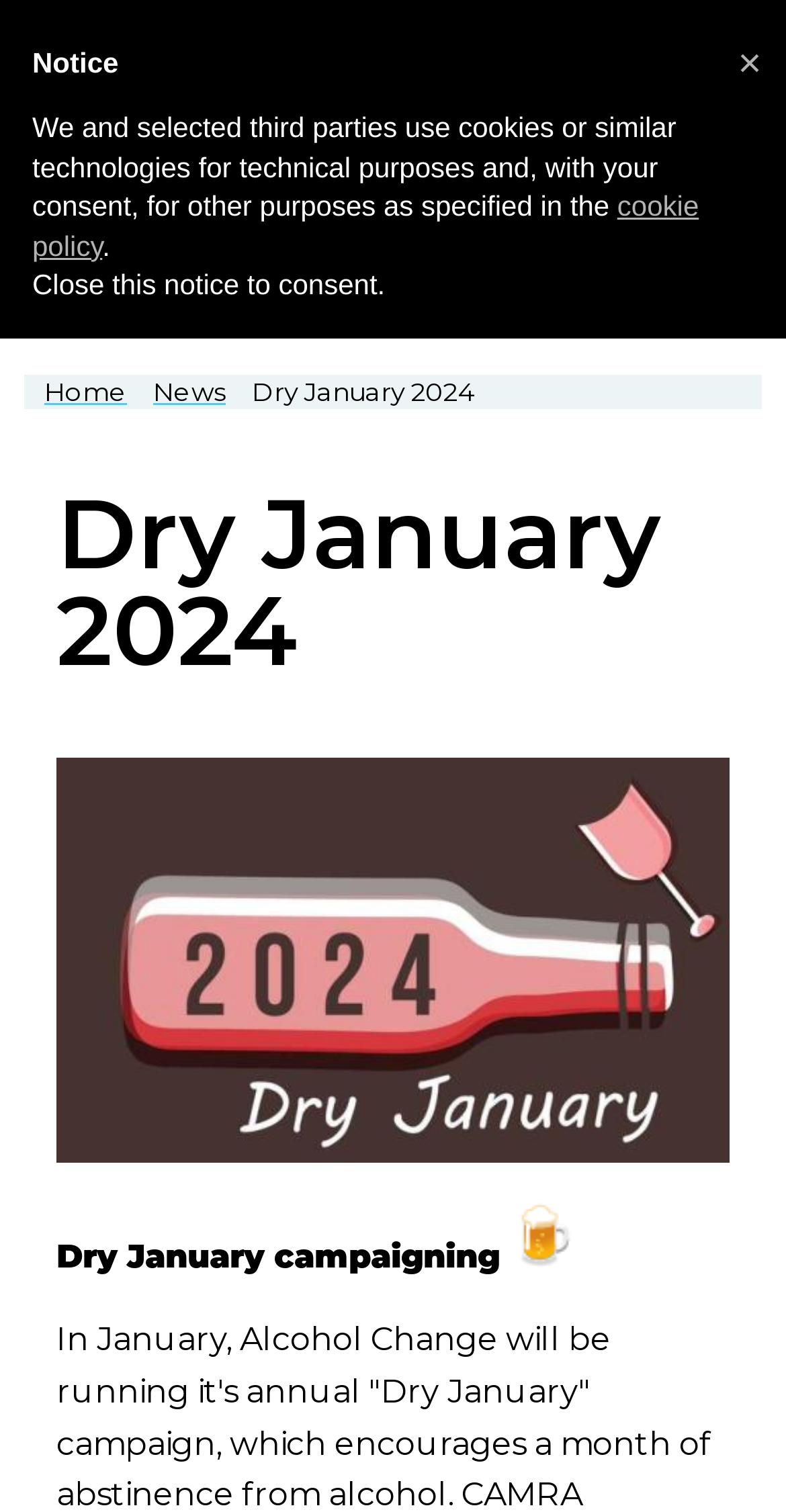What is the purpose of the button with the '×' symbol?
Using the details shown in the screenshot, provide a comprehensive answer to the question.

The button with the '×' symbol is part of the notice section and has a heading element with the text 'Notice'. The static text element with the text 'Close this notice to consent.' suggests that the purpose of the button is to close the notice.